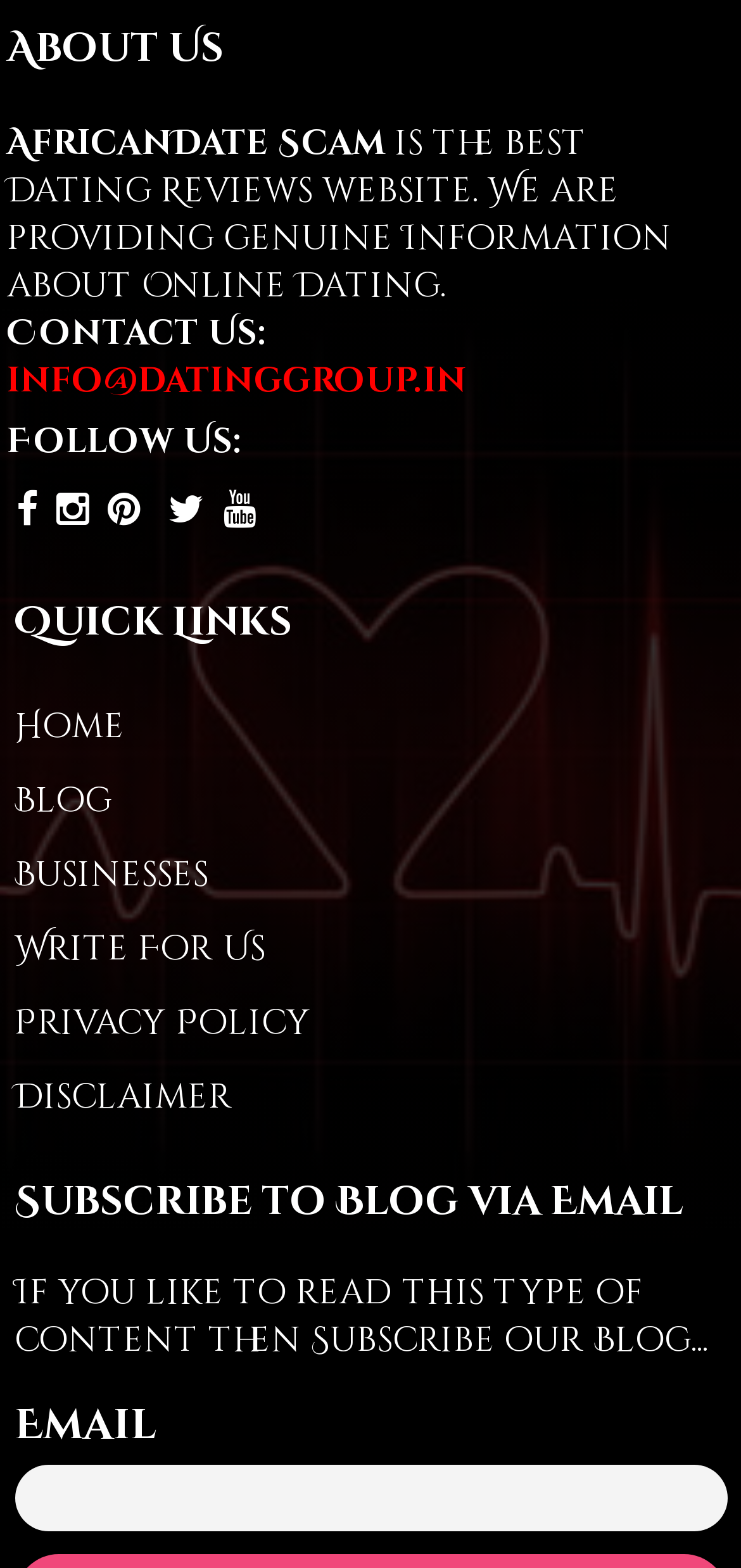Please identify the bounding box coordinates of the clickable element to fulfill the following instruction: "Enter email address". The coordinates should be four float numbers between 0 and 1, i.e., [left, top, right, bottom].

[0.019, 0.934, 0.982, 0.976]